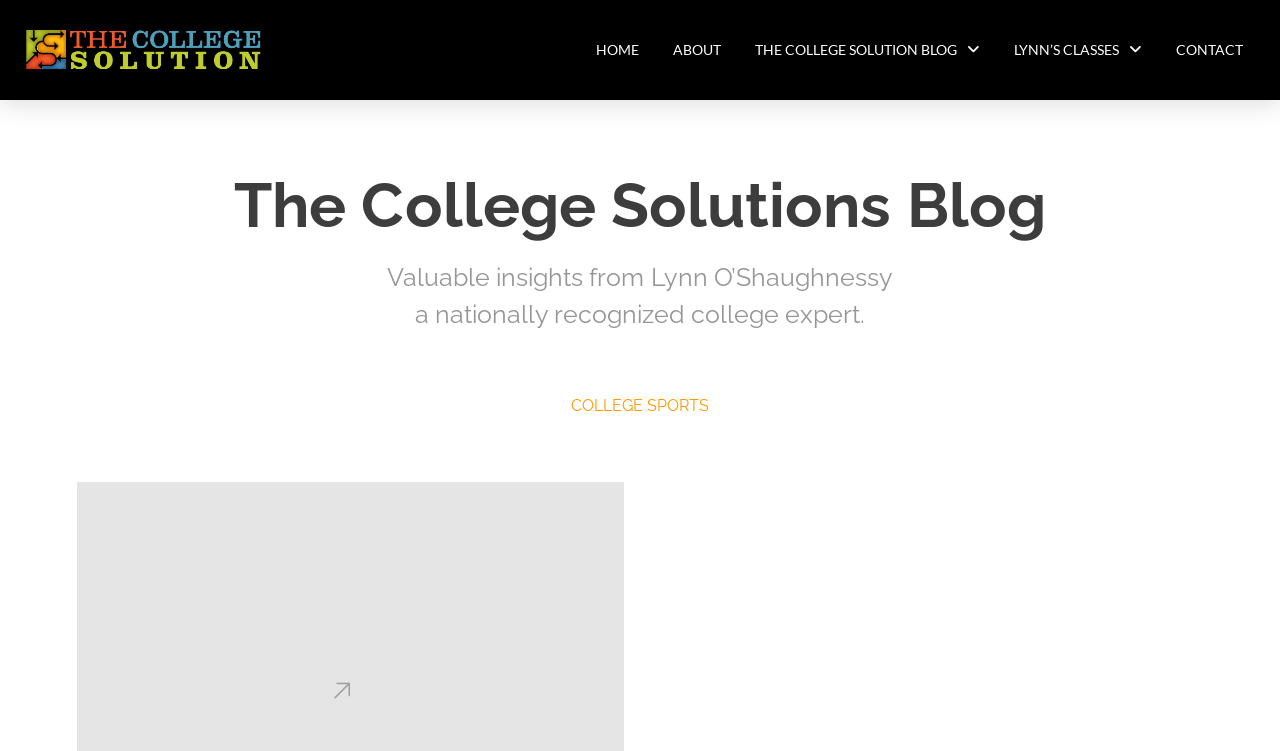Provide a brief response in the form of a single word or phrase:
What is the expertise of Lynn O'Shaughnessy?

College expert